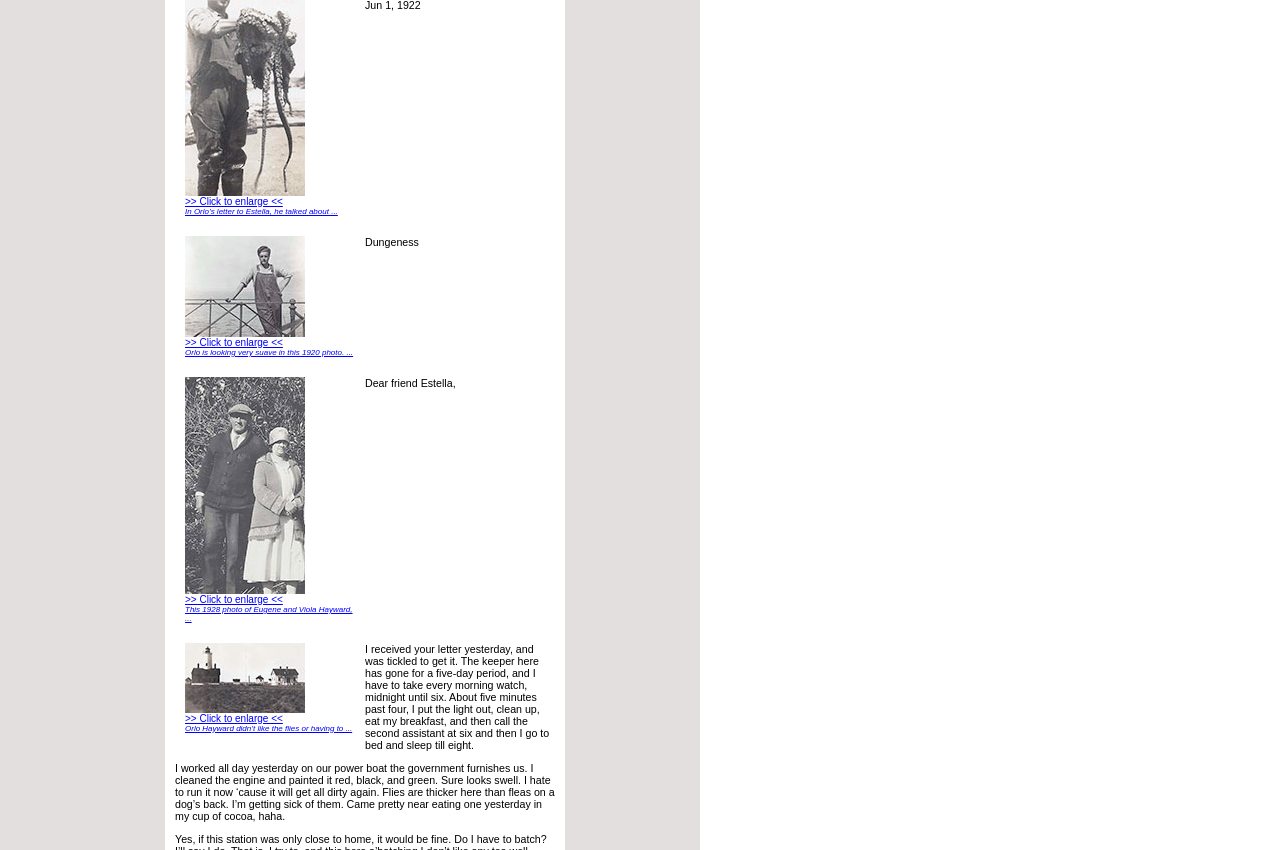Locate and provide the bounding box coordinates for the HTML element that matches this description: ">> Click to enlarge <<".

[0.145, 0.841, 0.221, 0.851]